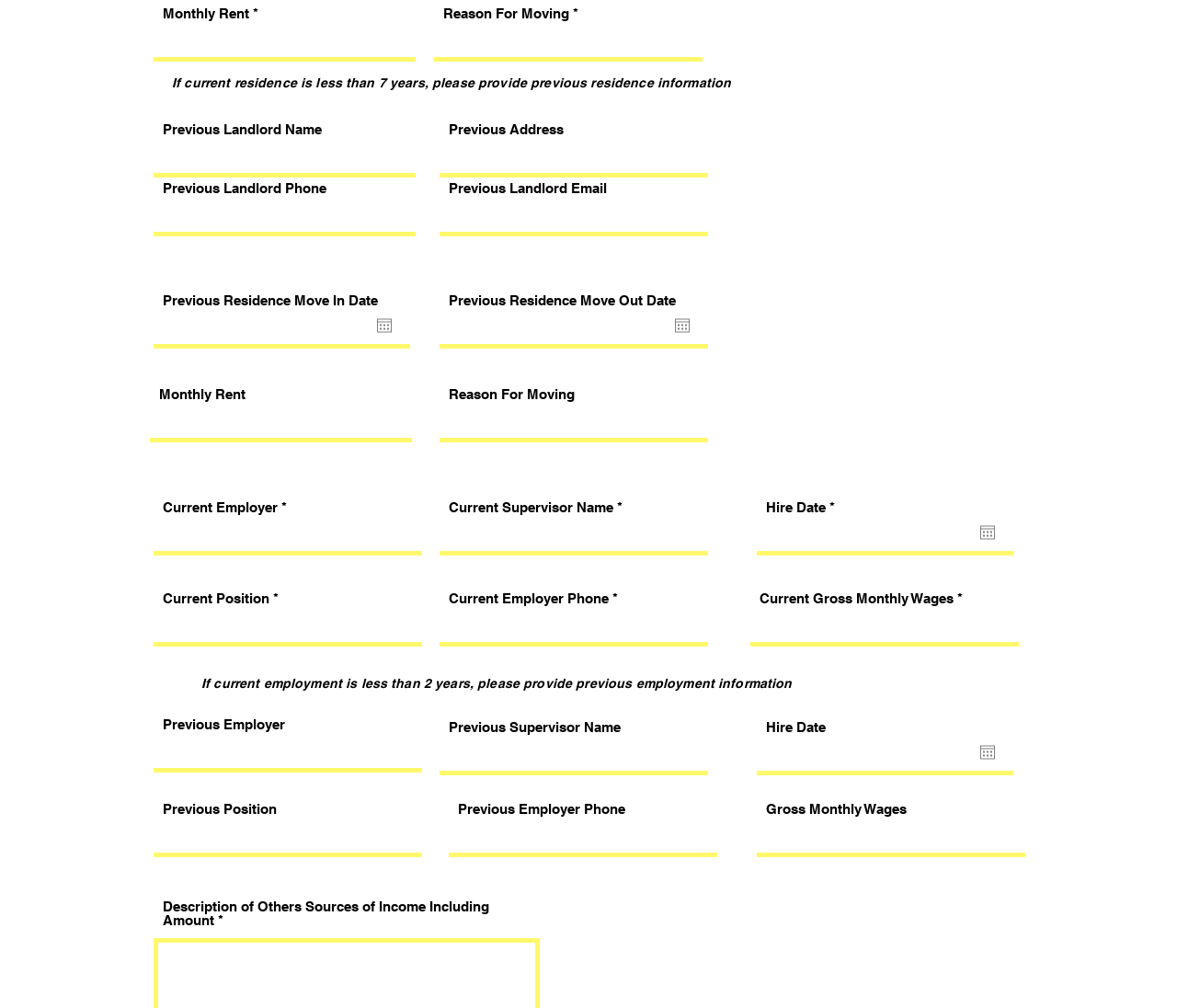What is required to fill out the 'Current Employer' section?
Please look at the screenshot and answer in one word or a short phrase.

Employer name, supervisor name, hire date, and position